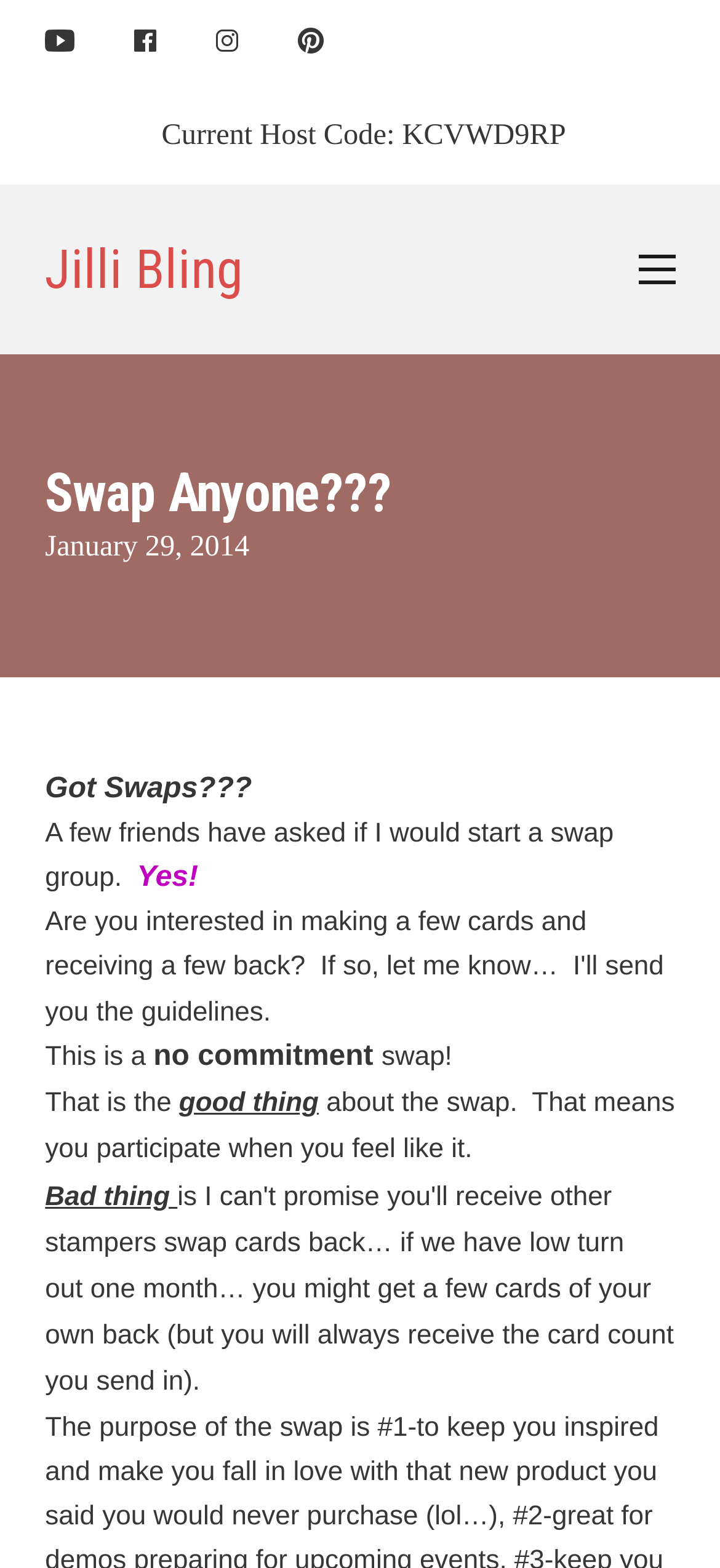Find the bounding box coordinates for the UI element whose description is: "aria-label="Mobile menu"". The coordinates should be four float numbers between 0 and 1, in the format [left, top, right, bottom].

[0.886, 0.163, 0.937, 0.182]